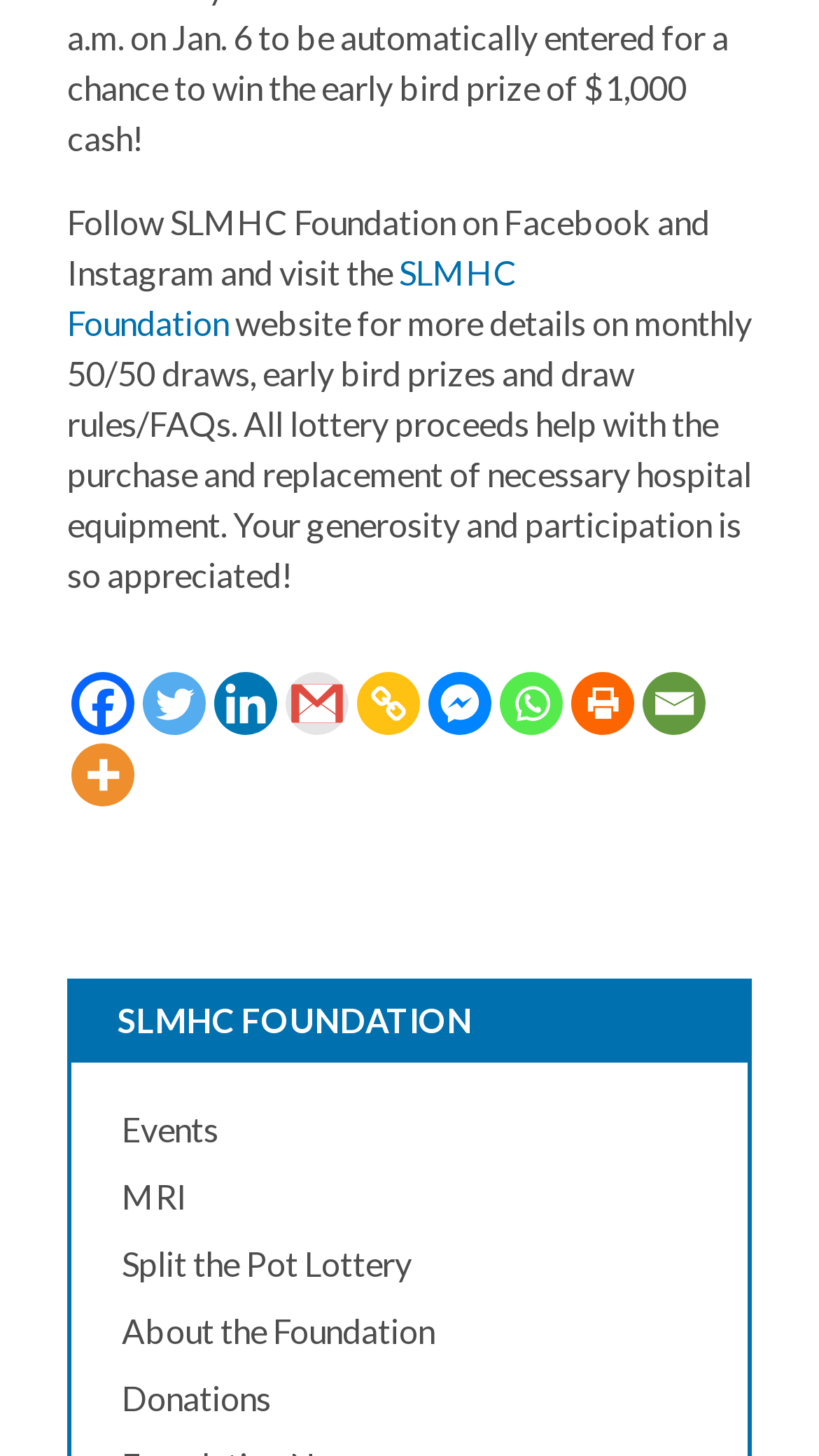Given the description title="More", predict the bounding box coordinates of the UI element. Ensure the coordinates are in the format (top-left x, top-left y, bottom-right x, bottom-right y) and all values are between 0 and 1.

[0.087, 0.51, 0.164, 0.554]